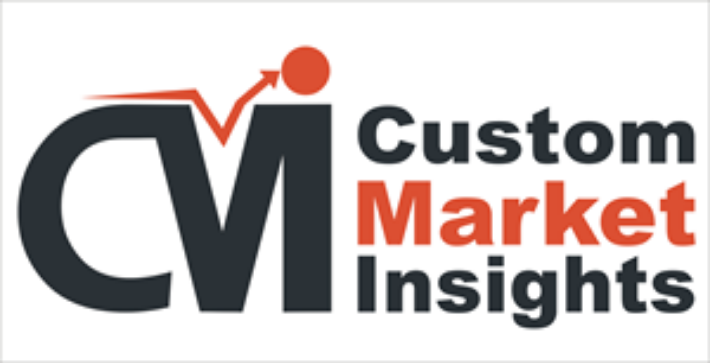Offer a detailed explanation of what is depicted in the image.

The image features the logo of Custom Market Insights (CMI), prominently displaying the acronym "CMI" with a modern design. The letter "C" is formed in a circular shape, while the "M" and "I" have a bold, angular appearance. Above the "I," a red circular element intersects with an upward-pointing arrow, symbolizing growth and progress. The full name "Custom Market Insights" appears to the right of the acronym, rendered in a bold font where "Custom" is in black and "Market Insights" is in a striking orange, conveying a contemporary and professional aesthetic suited for a market research firm. This logo reflects CMI's focus on delivering insightful market research, including information about the cold storage market projected to grow significantly from 2023 to 2032.